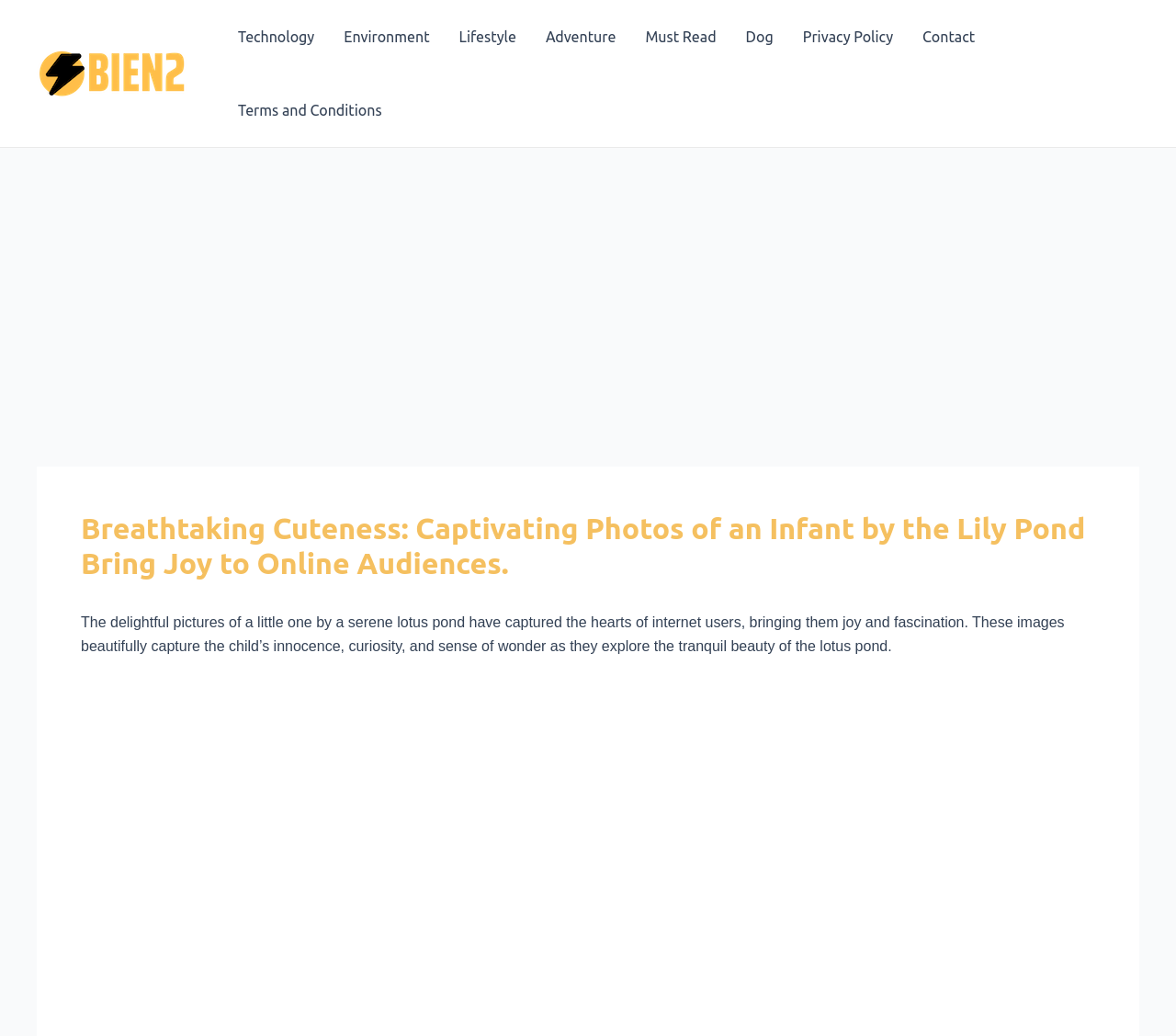Predict the bounding box of the UI element based on this description: "Privacy Policy".

[0.67, 0.0, 0.772, 0.071]